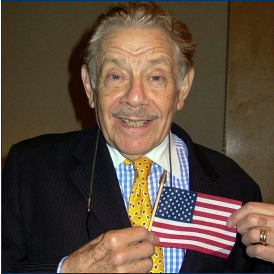What is the background of the image like?
Based on the screenshot, give a detailed explanation to answer the question.

The background of the image appears to be softly blurred, which focuses attention on the man and the American flag, and suggests a celebratory or patriotic context.